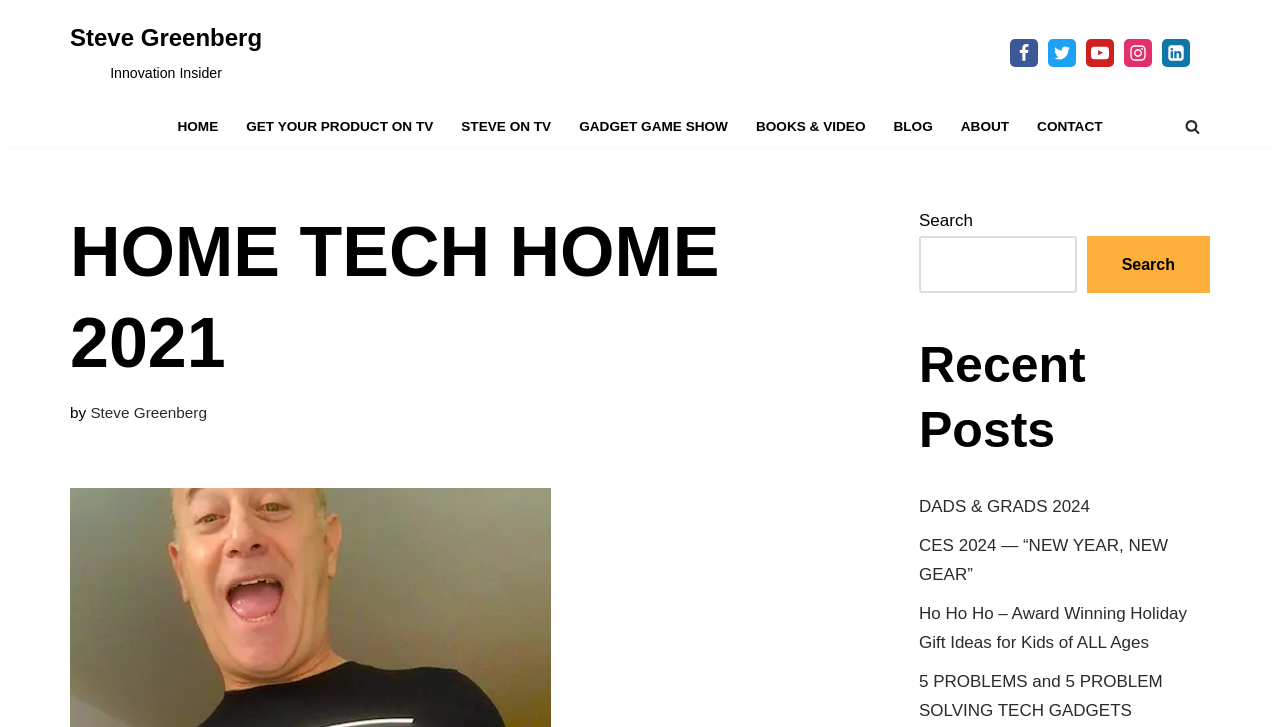Carefully examine the image and provide an in-depth answer to the question: What is the function of the button next to the search box?

I determined the answer by examining the search box and the button next to it, which is labeled 'Search', and recognizing that the button is likely used to submit the search query.